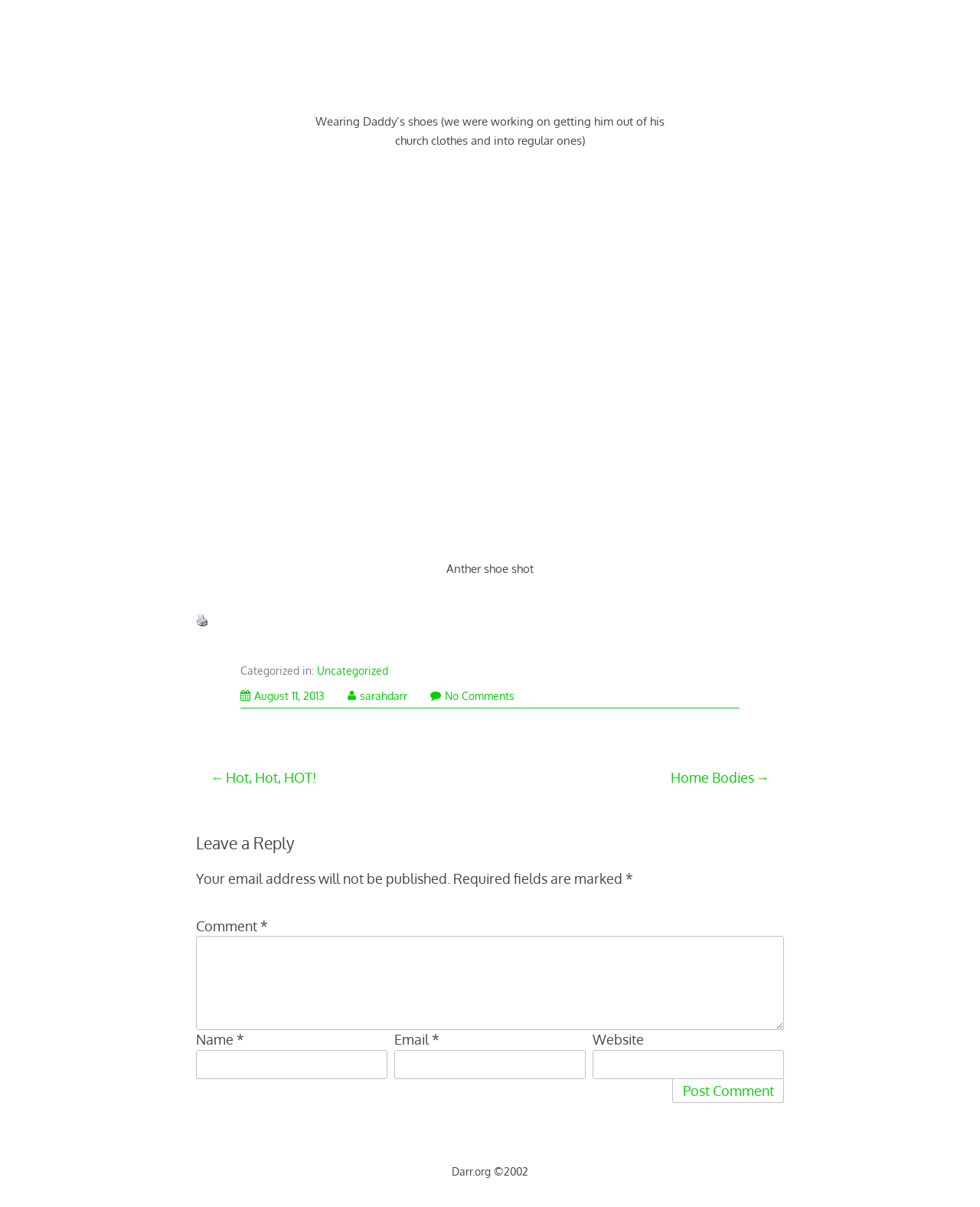Using the information in the image, could you please answer the following question in detail:
What is the author of the post?

I found the author of the post by looking at the footer section of the webpage, where it says ' sarahdarr'.